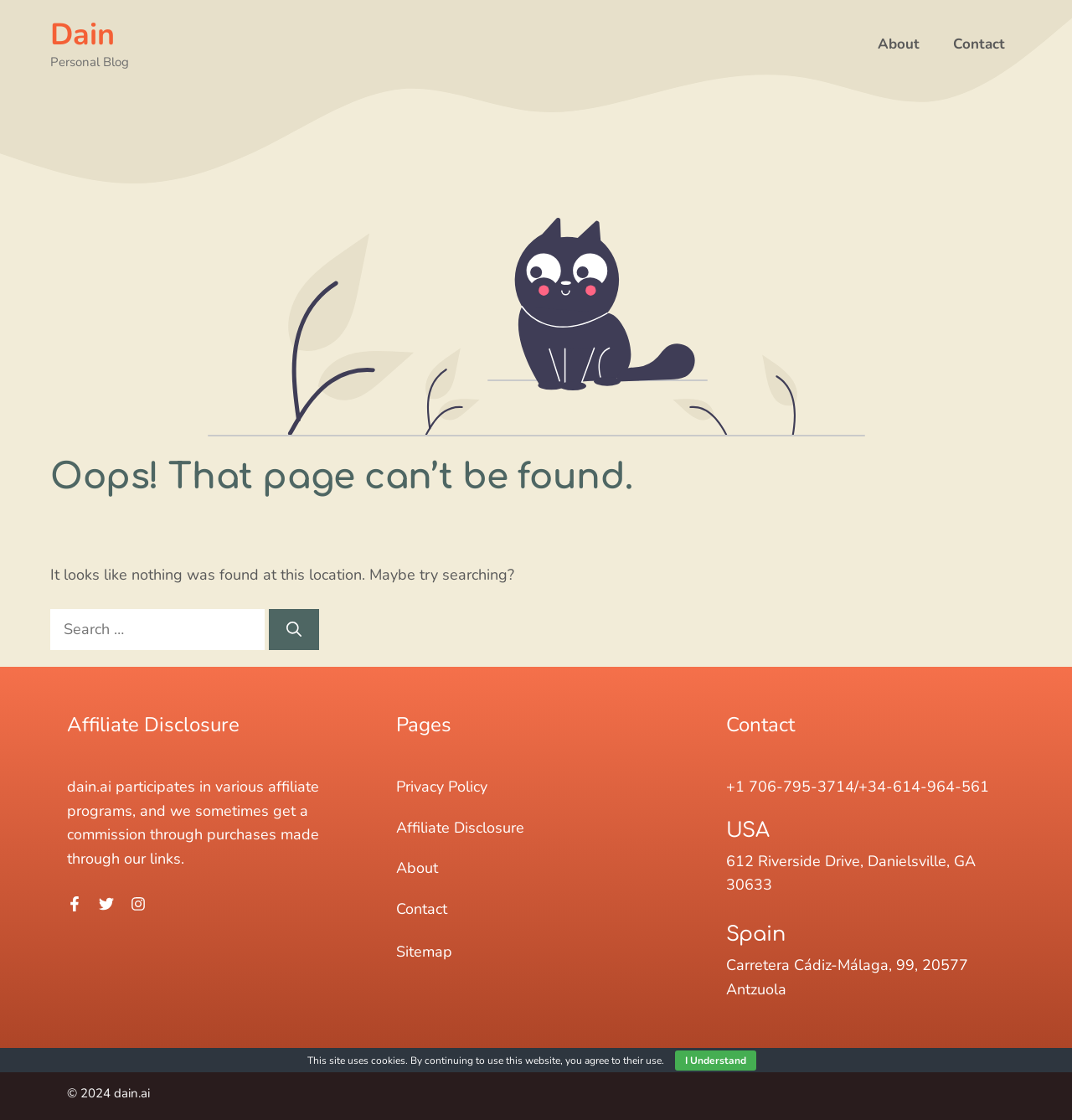Find the bounding box coordinates corresponding to the UI element with the description: "Contact". The coordinates should be formatted as [left, top, right, bottom], with values as floats between 0 and 1.

[0.37, 0.803, 0.417, 0.821]